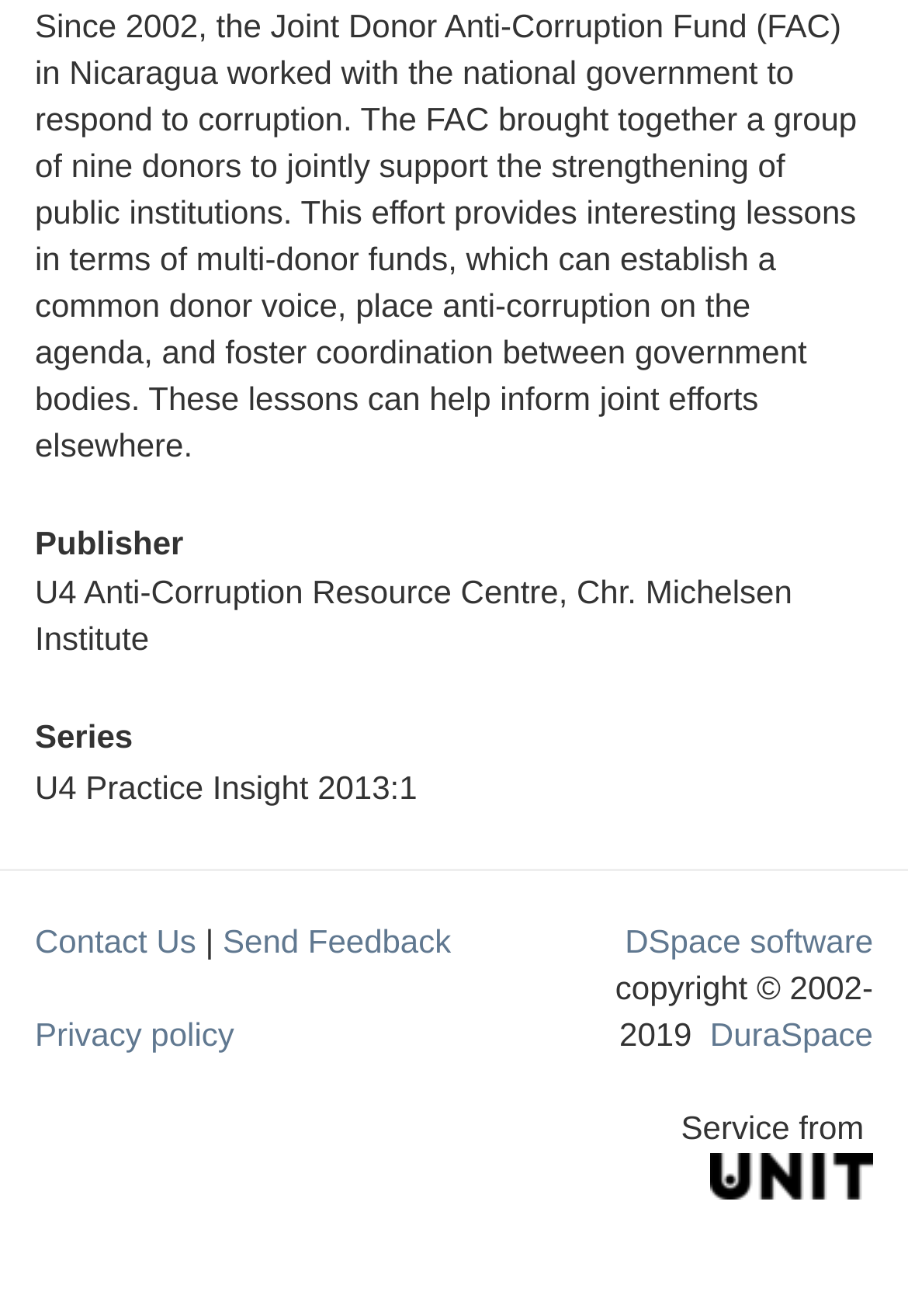Please determine the bounding box coordinates for the UI element described here. Use the format (top-left x, top-left y, bottom-right x, bottom-right y) with values bounded between 0 and 1: DuraSpace

[0.782, 0.771, 0.962, 0.799]